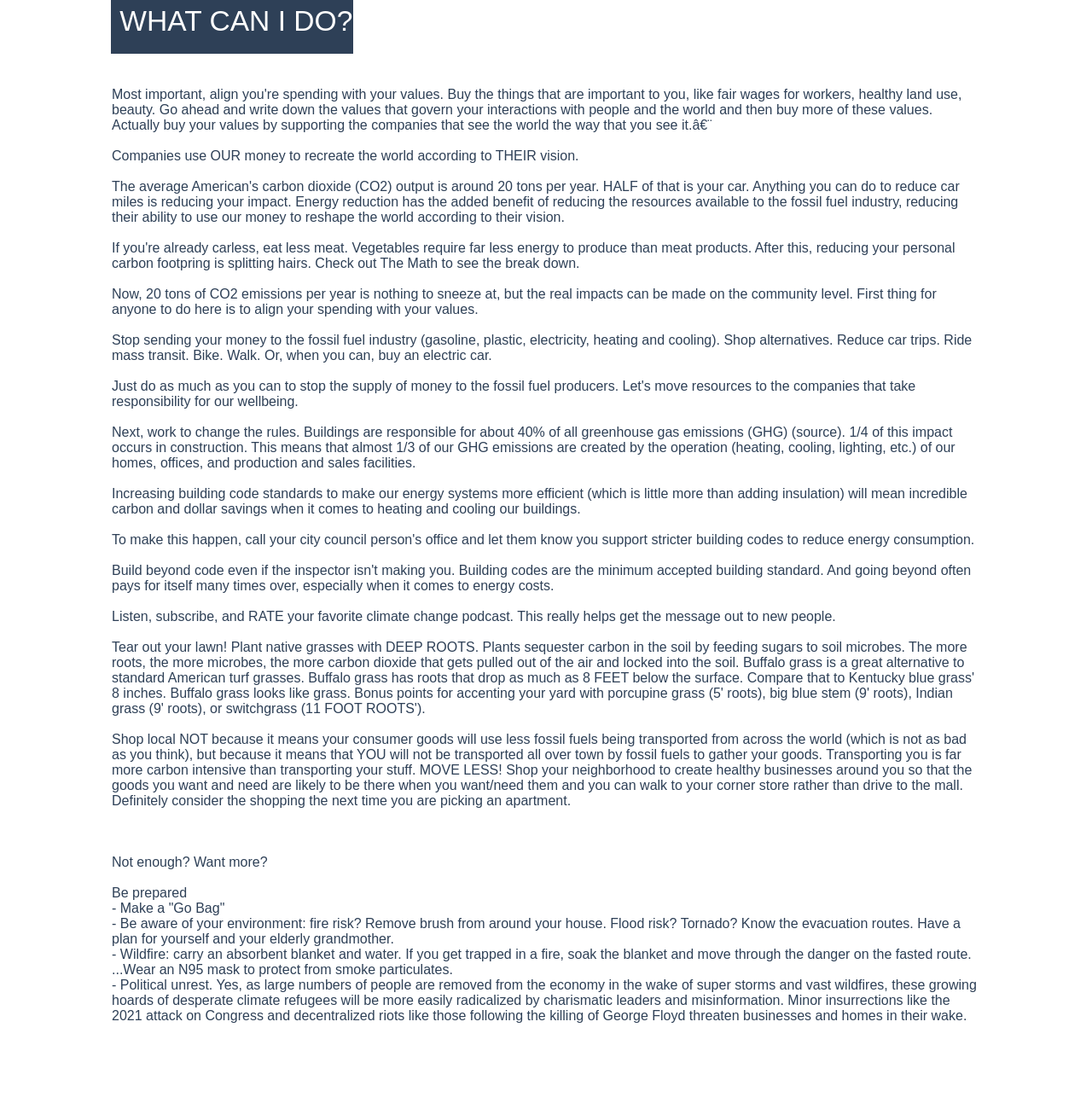Using the description: "favorite climate change podcast", determine the UI element's bounding box coordinates. Ensure the coordinates are in the format of four float numbers between 0 and 1, i.e., [left, top, right, bottom].

[0.291, 0.552, 0.467, 0.565]